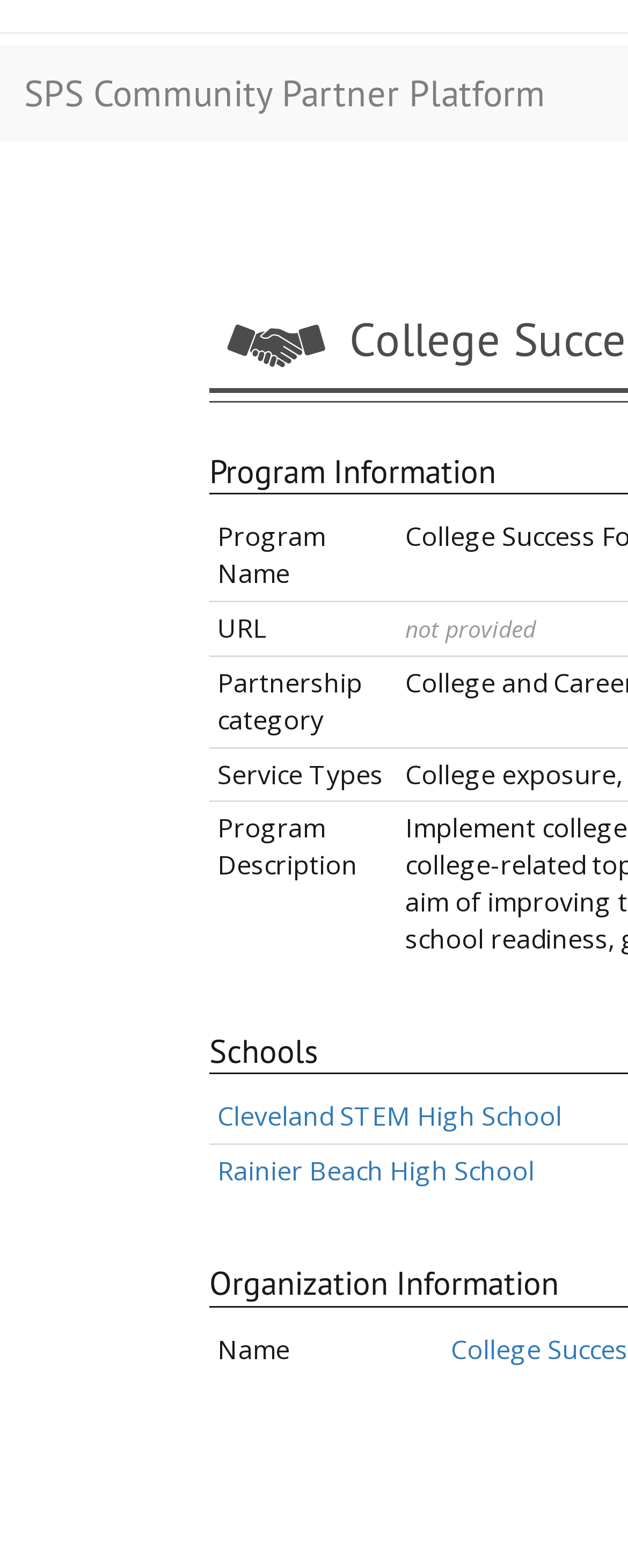What is the first program name listed?
Provide an in-depth answer to the question, covering all aspects.

I looked at the gridcell with the label 'Program Name' and found the first link 'Cleveland STEM High School' which is the first program name listed.